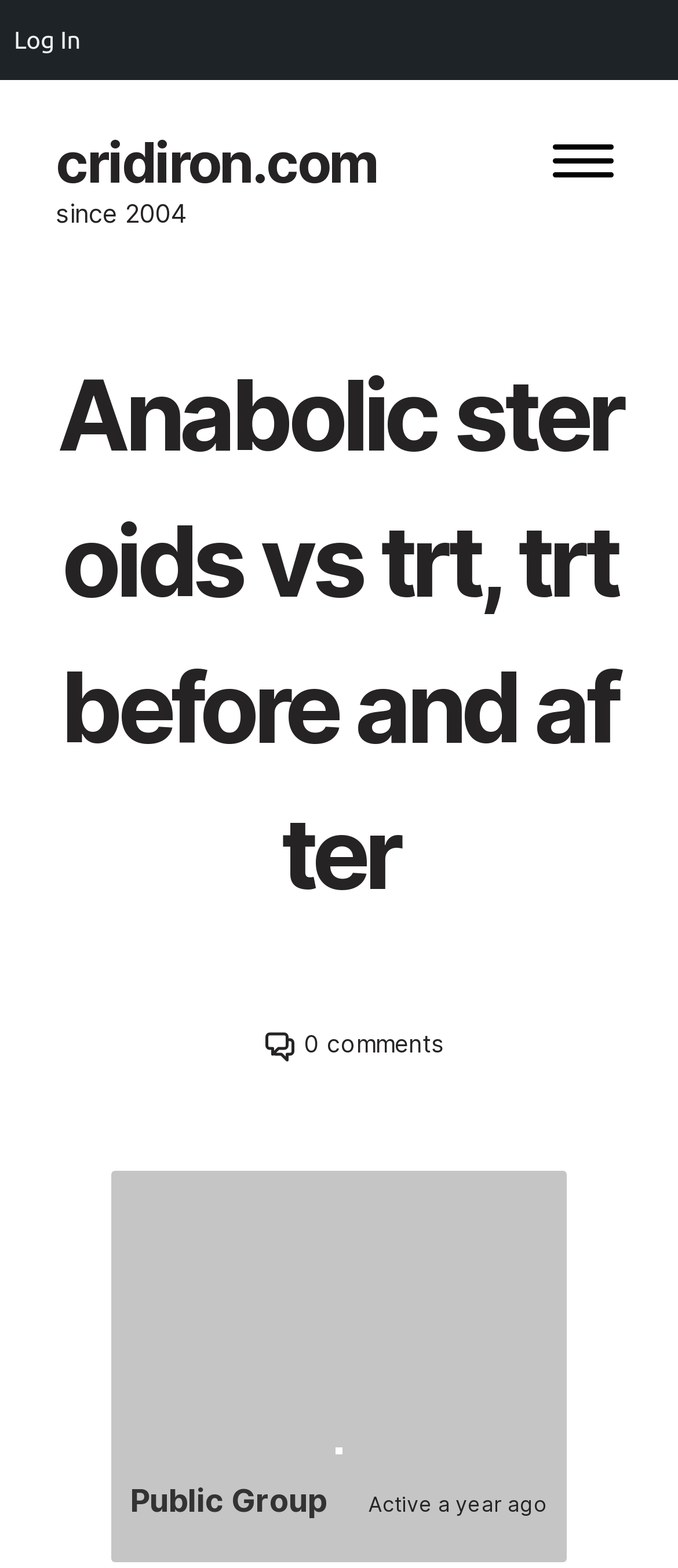Identify the primary heading of the webpage and provide its text.

Anabolic steroids vs trt, trt before and after